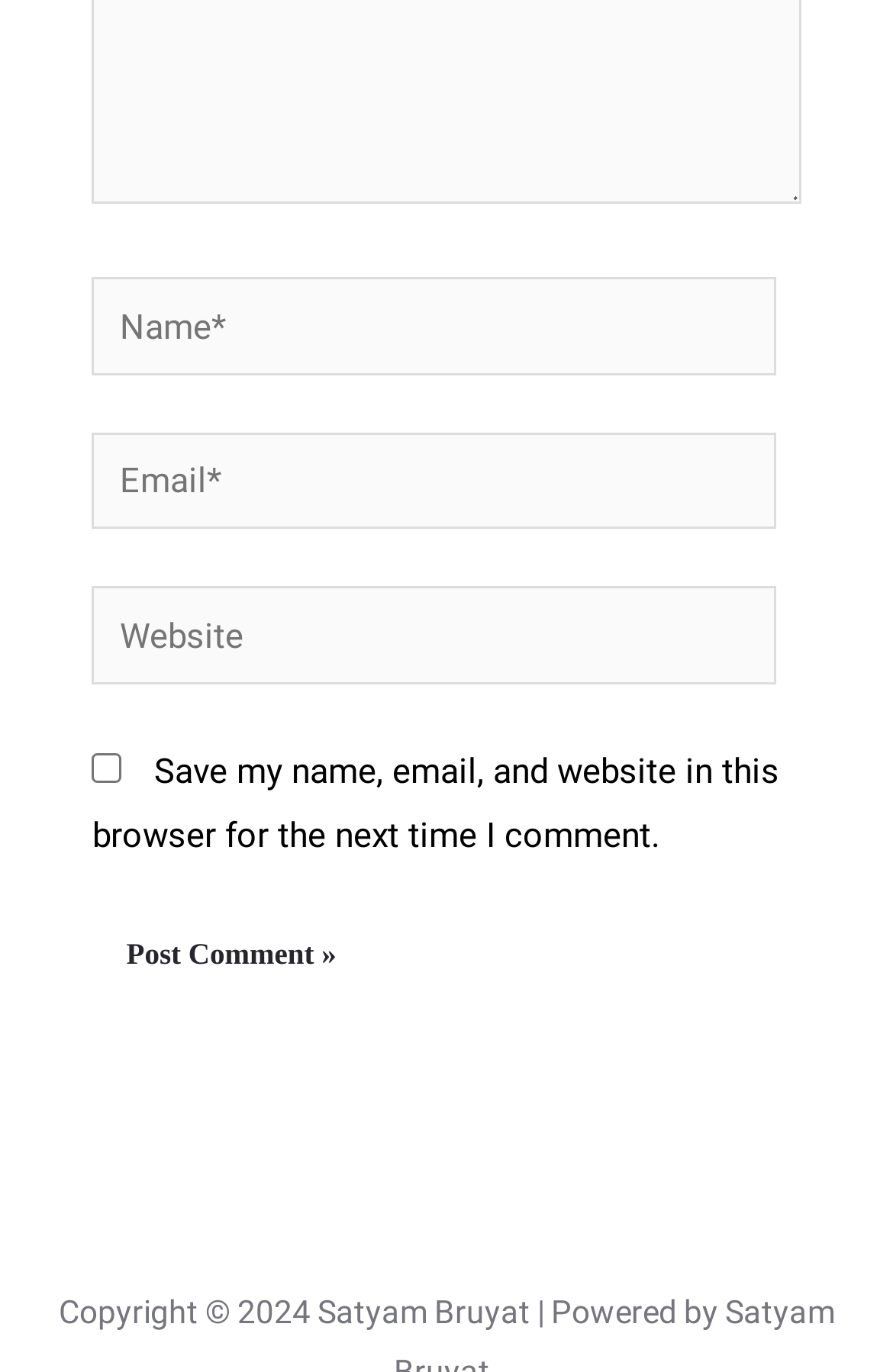Determine the bounding box coordinates of the UI element that matches the following description: "parent_node: Website name="url" placeholder="Website"". The coordinates should be four float numbers between 0 and 1 in the format [left, top, right, bottom].

[0.103, 0.428, 0.868, 0.499]